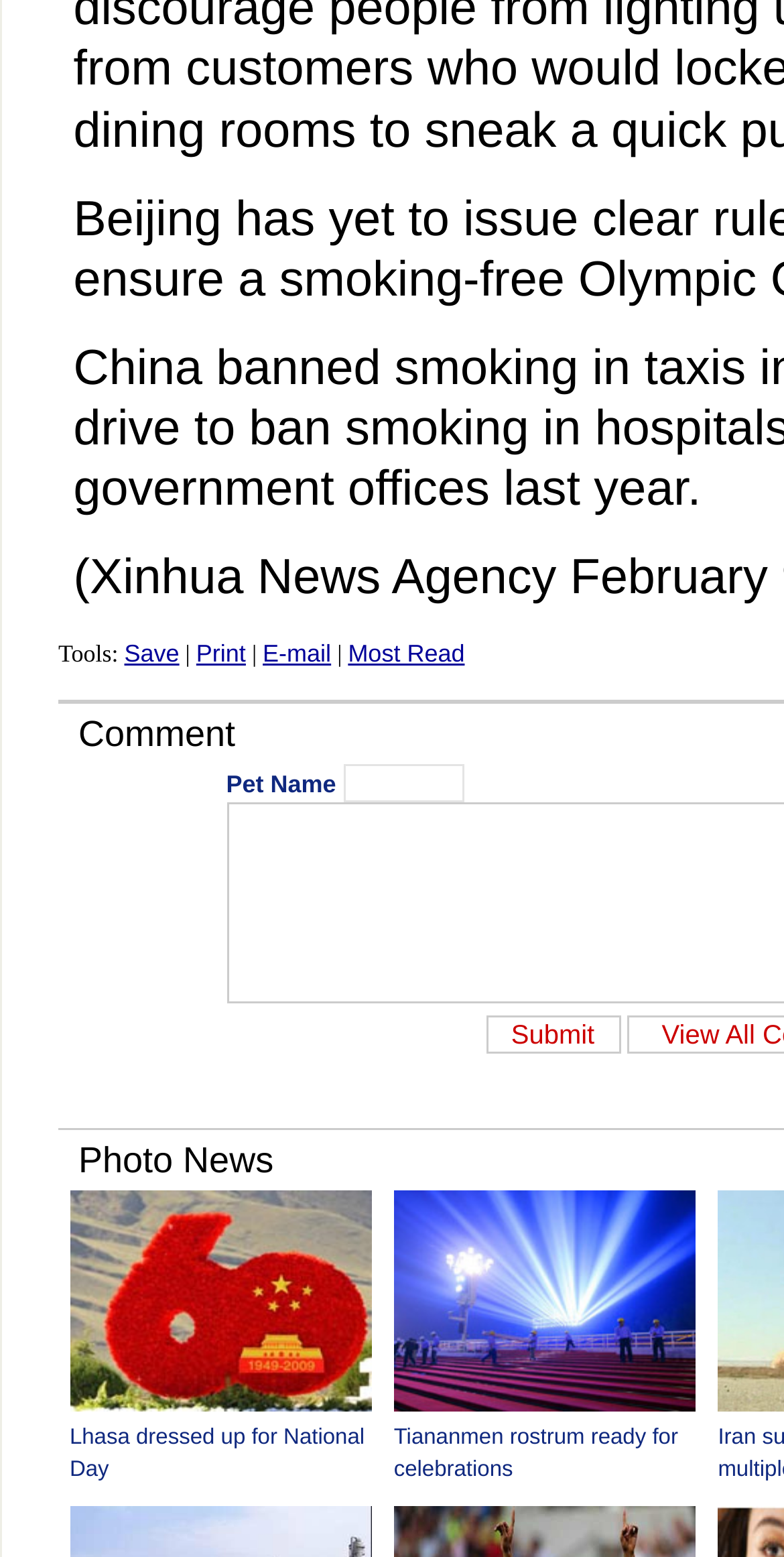Please answer the following question using a single word or phrase: 
What is the purpose of the textbox?

Input for Most Read